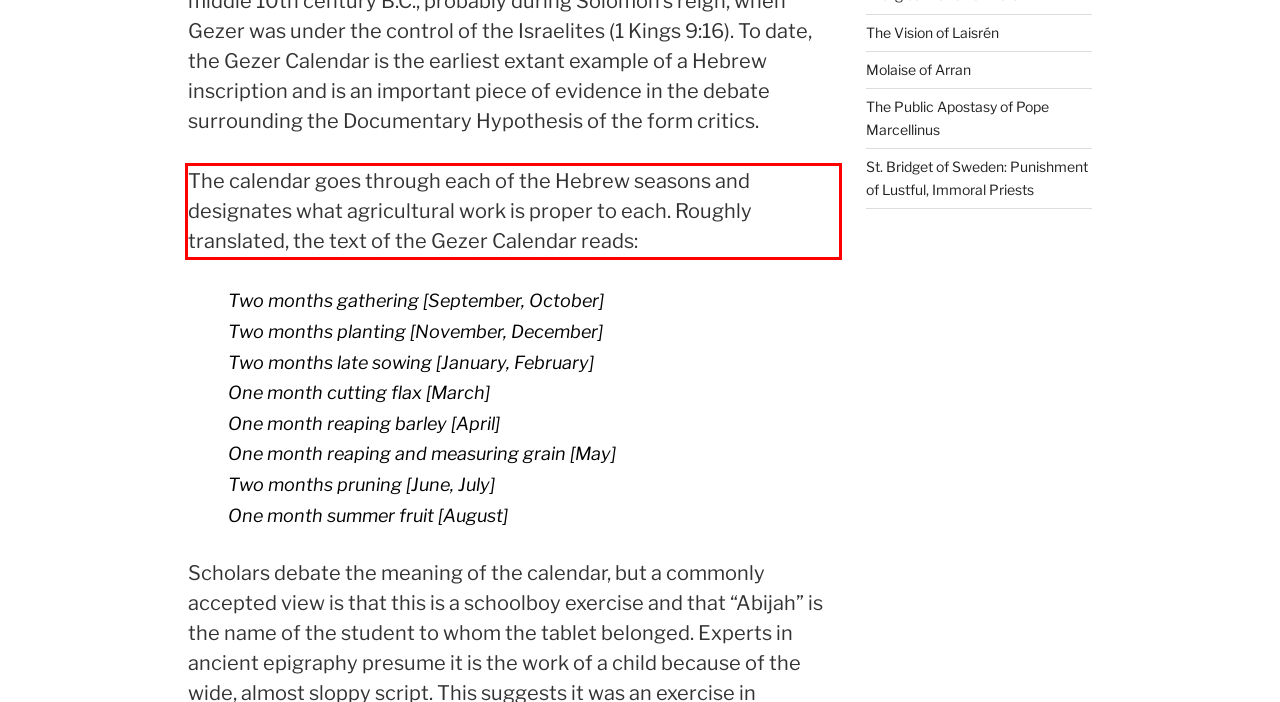Identify the text within the red bounding box on the webpage screenshot and generate the extracted text content.

The calendar goes through each of the Hebrew seasons and designates what agricultural work is proper to each. Roughly translated, the text of the Gezer Calendar reads: